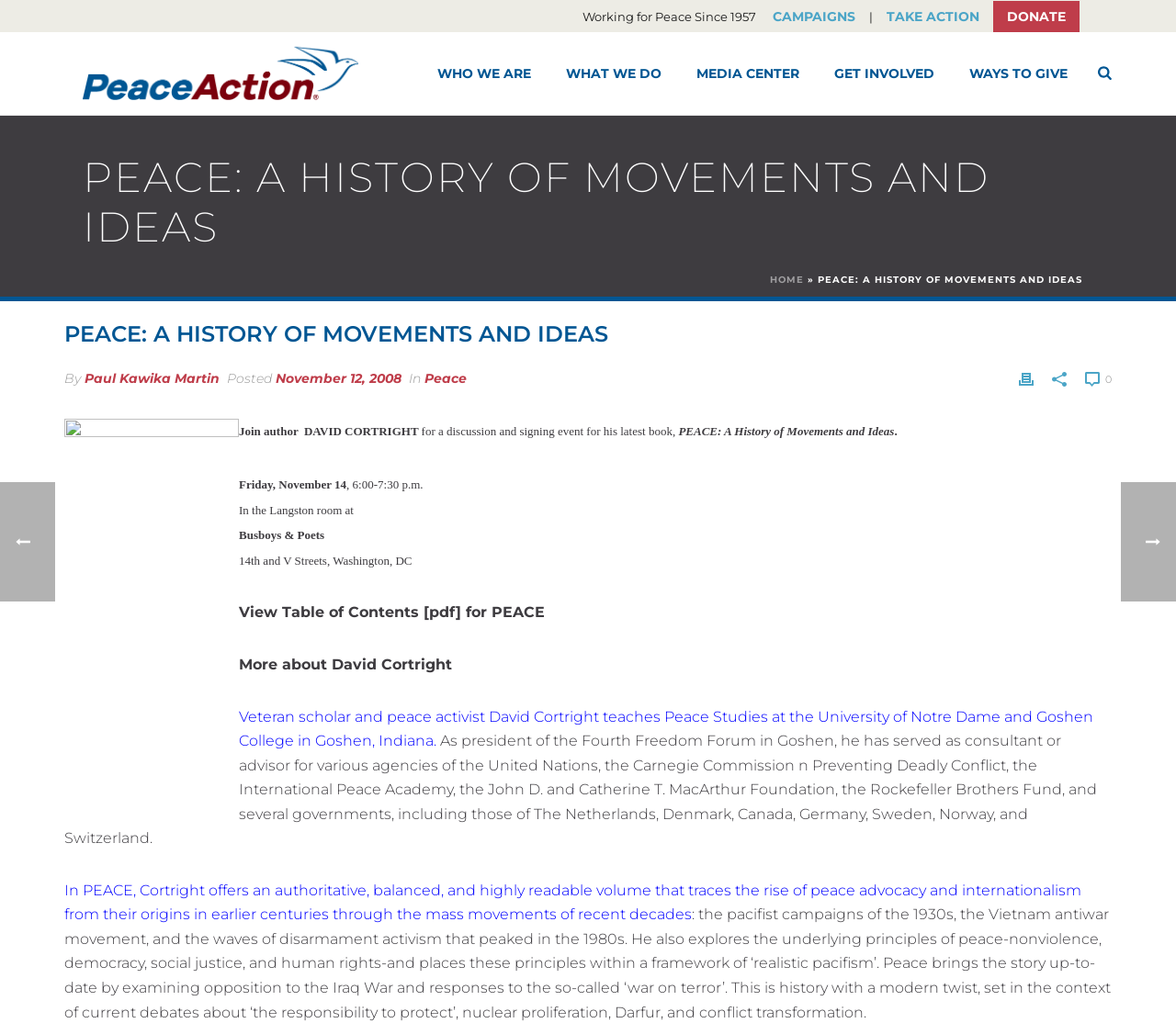What is the time of the event?
Answer the question based on the image using a single word or a brief phrase.

6:00-7:30 p.m.